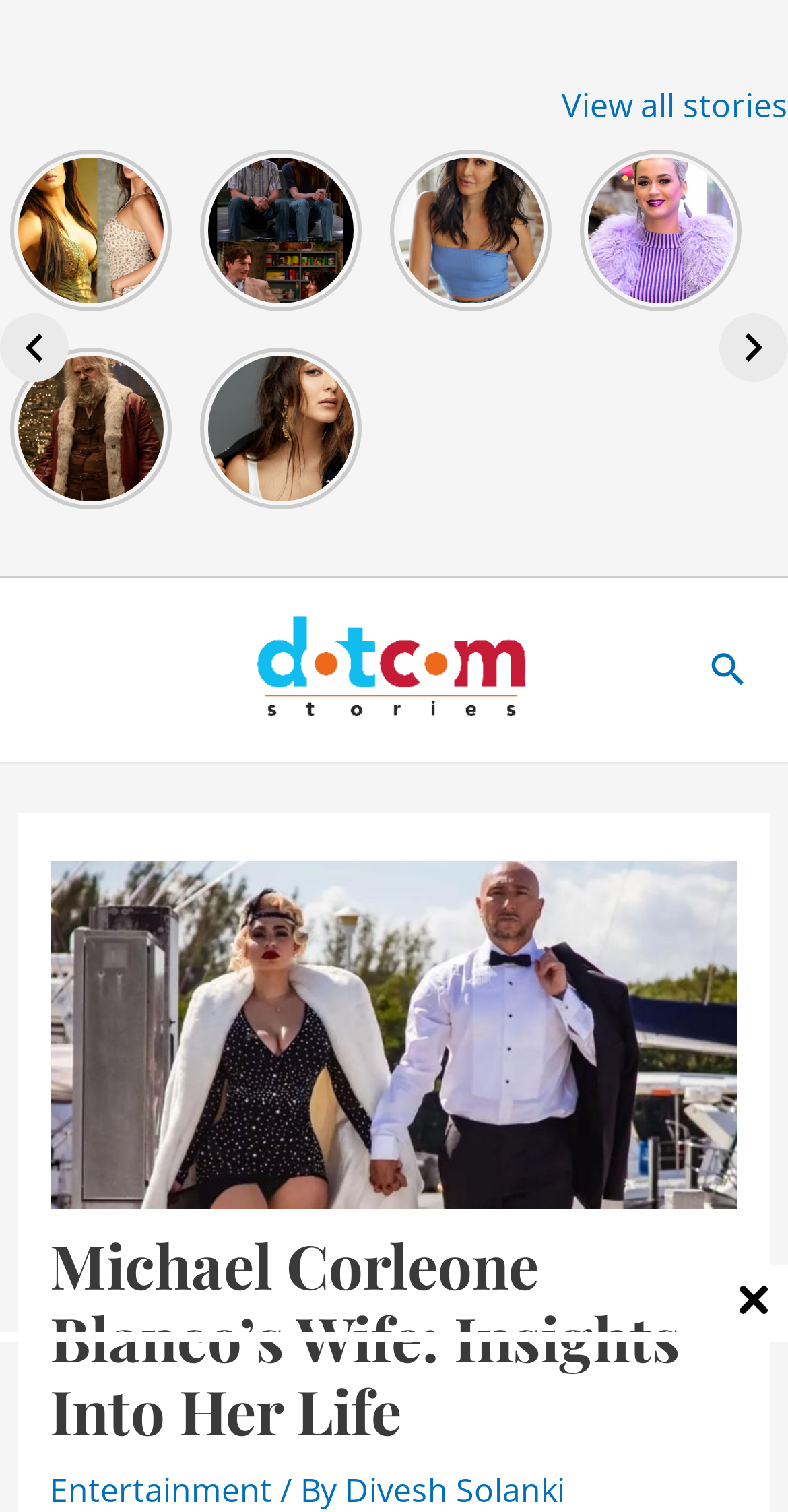Please find the bounding box coordinates of the section that needs to be clicked to achieve this instruction: "Go to the next page".

[0.913, 0.207, 1.0, 0.253]